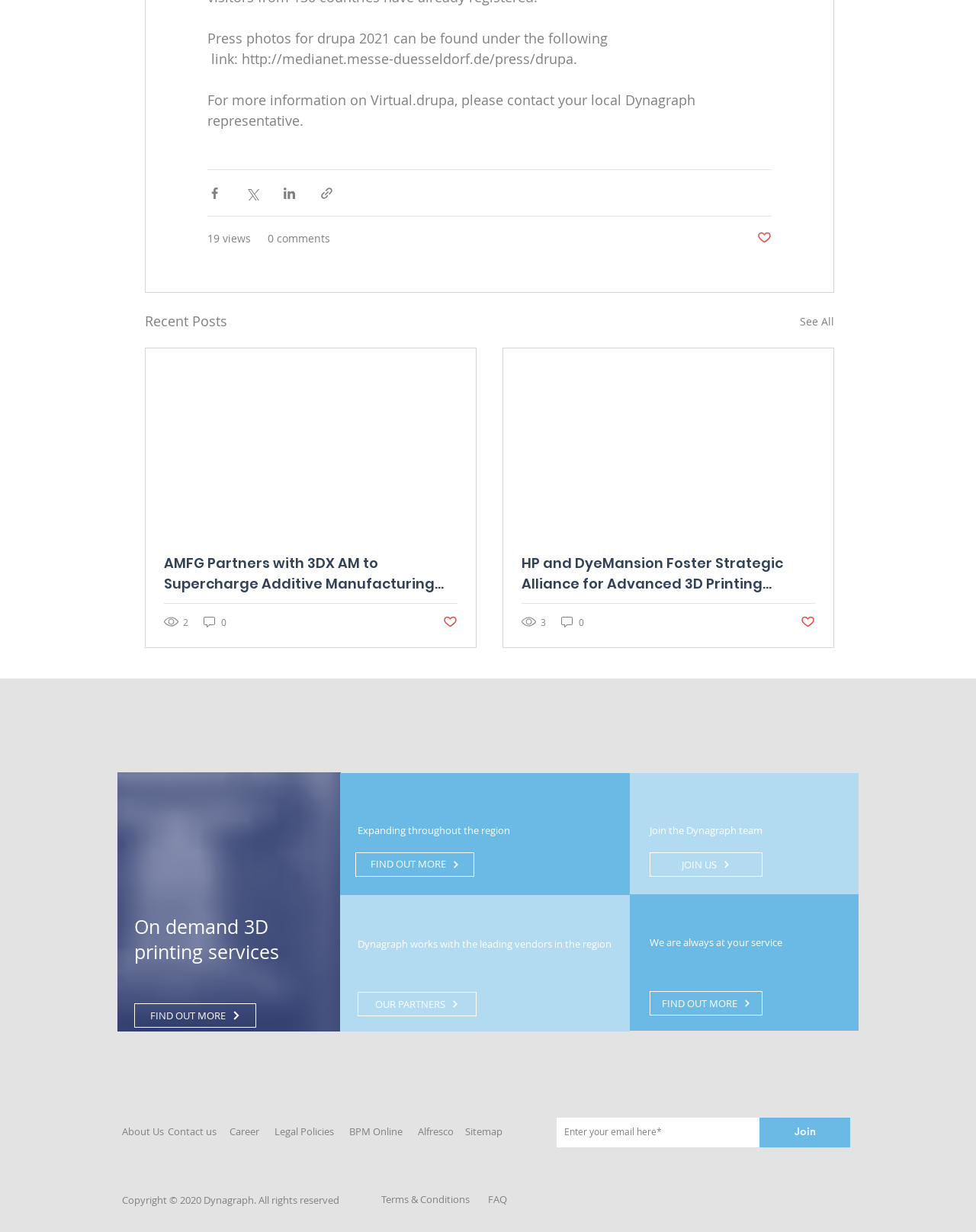Locate the bounding box coordinates of the element's region that should be clicked to carry out the following instruction: "Learn more about Dynagraph". The coordinates need to be four float numbers between 0 and 1, i.e., [left, top, right, bottom].

[0.117, 0.572, 0.422, 0.591]